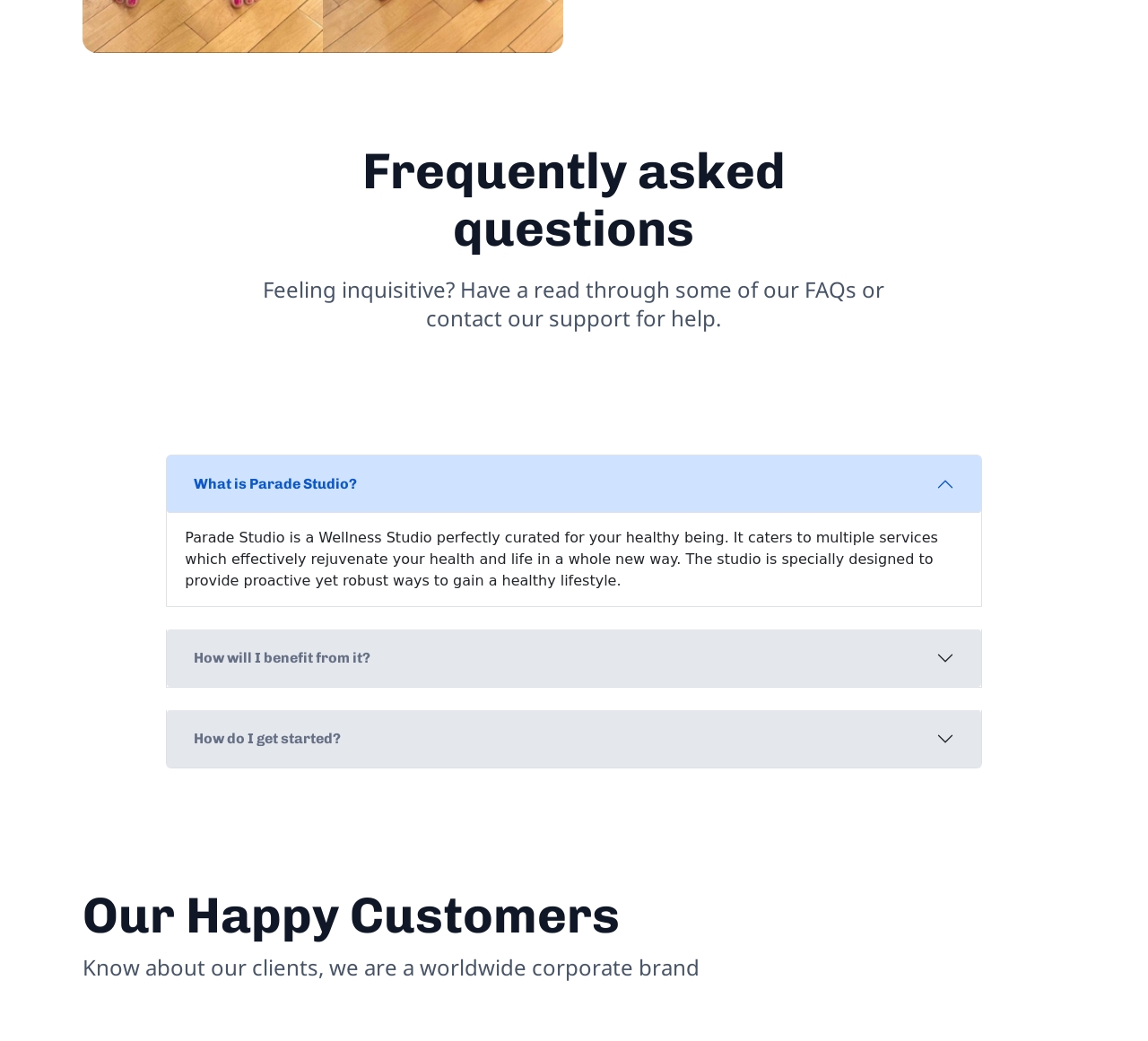Identify the bounding box for the UI element that is described as follows: "What is Parade Studio?".

[0.146, 0.438, 0.854, 0.493]